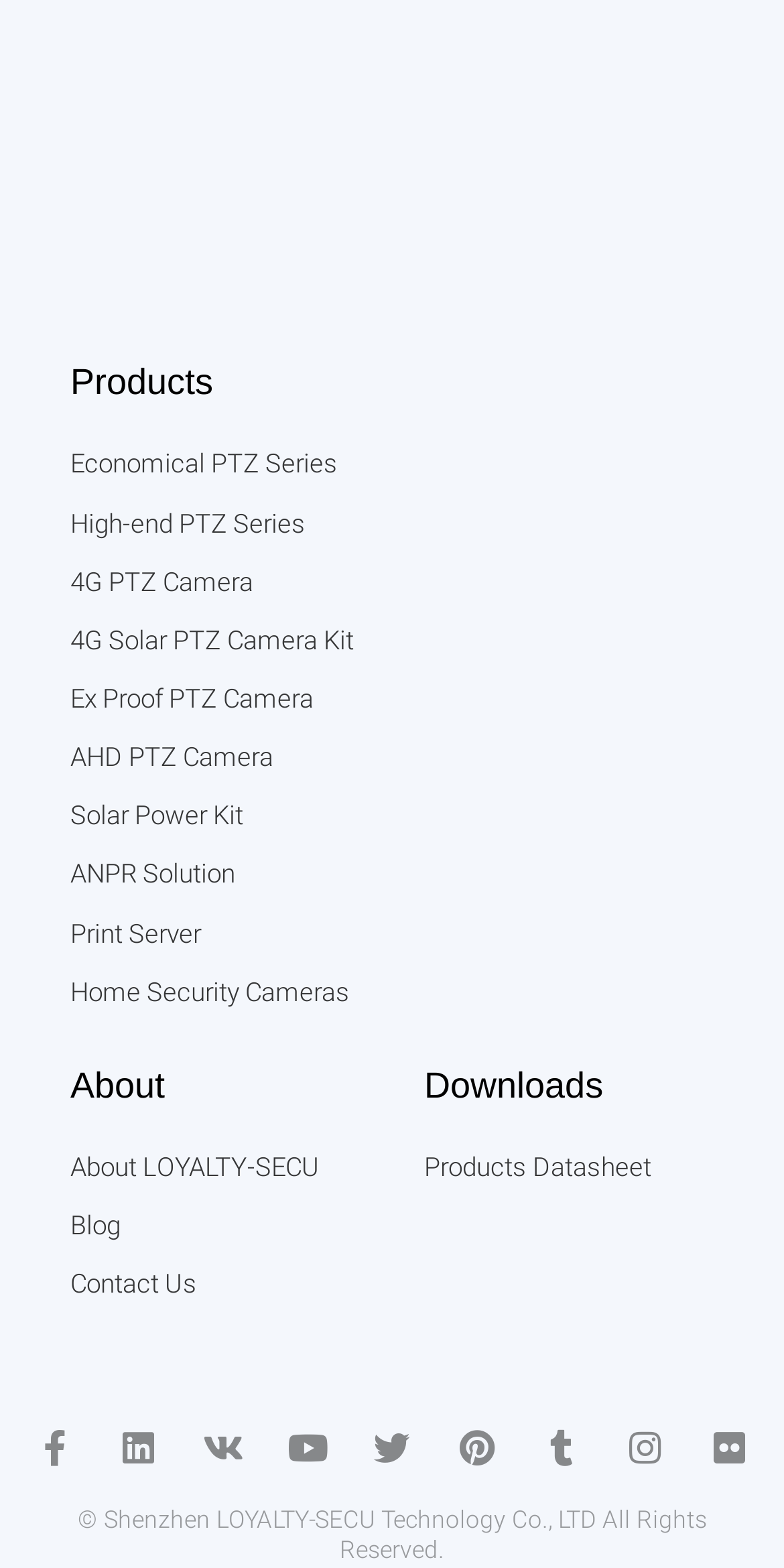Please identify the bounding box coordinates of the element's region that should be clicked to execute the following instruction: "Check the Home Security Cameras link". The bounding box coordinates must be four float numbers between 0 and 1, i.e., [left, top, right, bottom].

[0.09, 0.618, 0.91, 0.648]